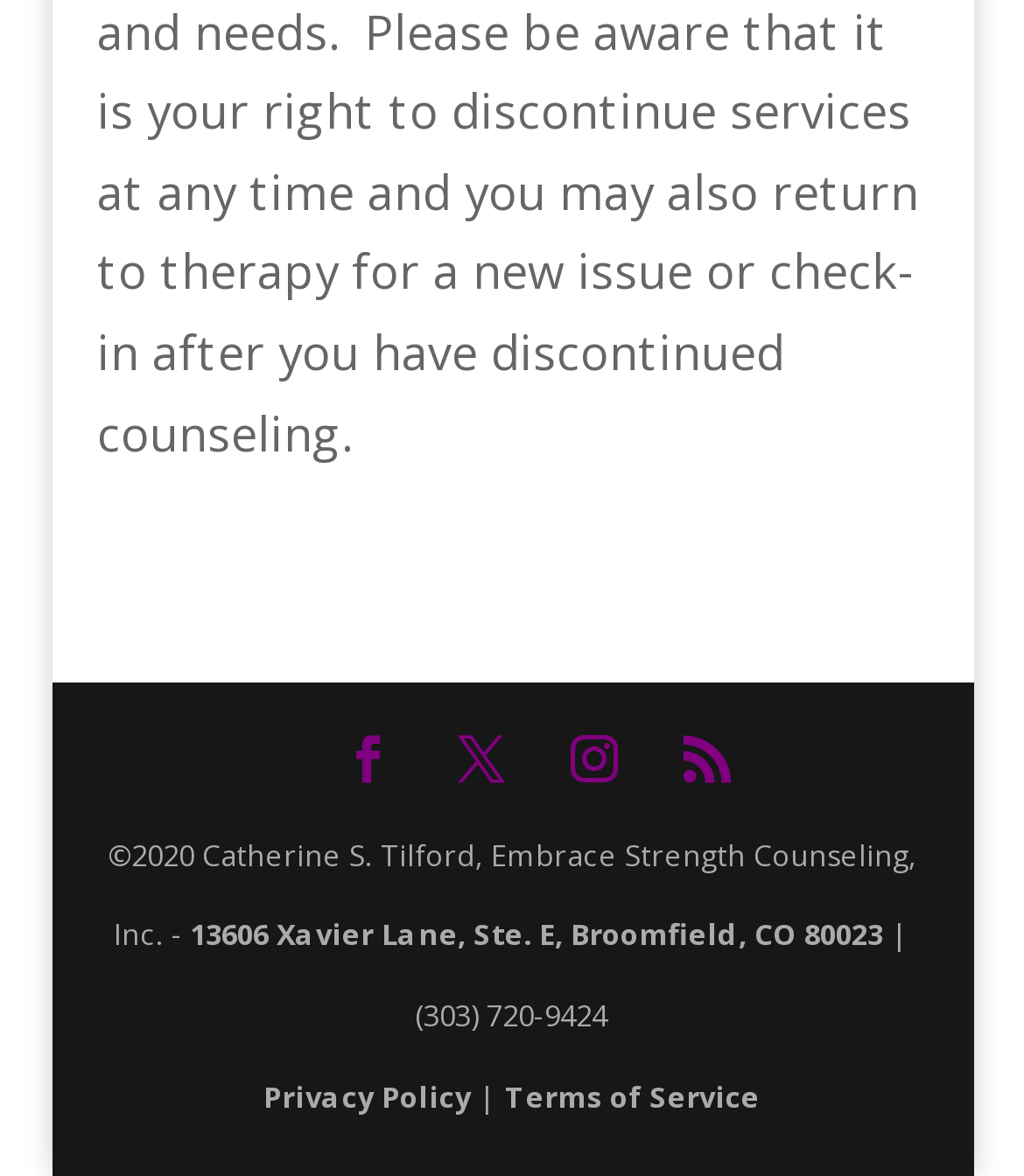What is the company name?
Please describe in detail the information shown in the image to answer the question.

The company name can be found in the footer section of the webpage, where it is written as '©2020 Catherine S. Tilford, Embrace Strength Counseling, Inc.'